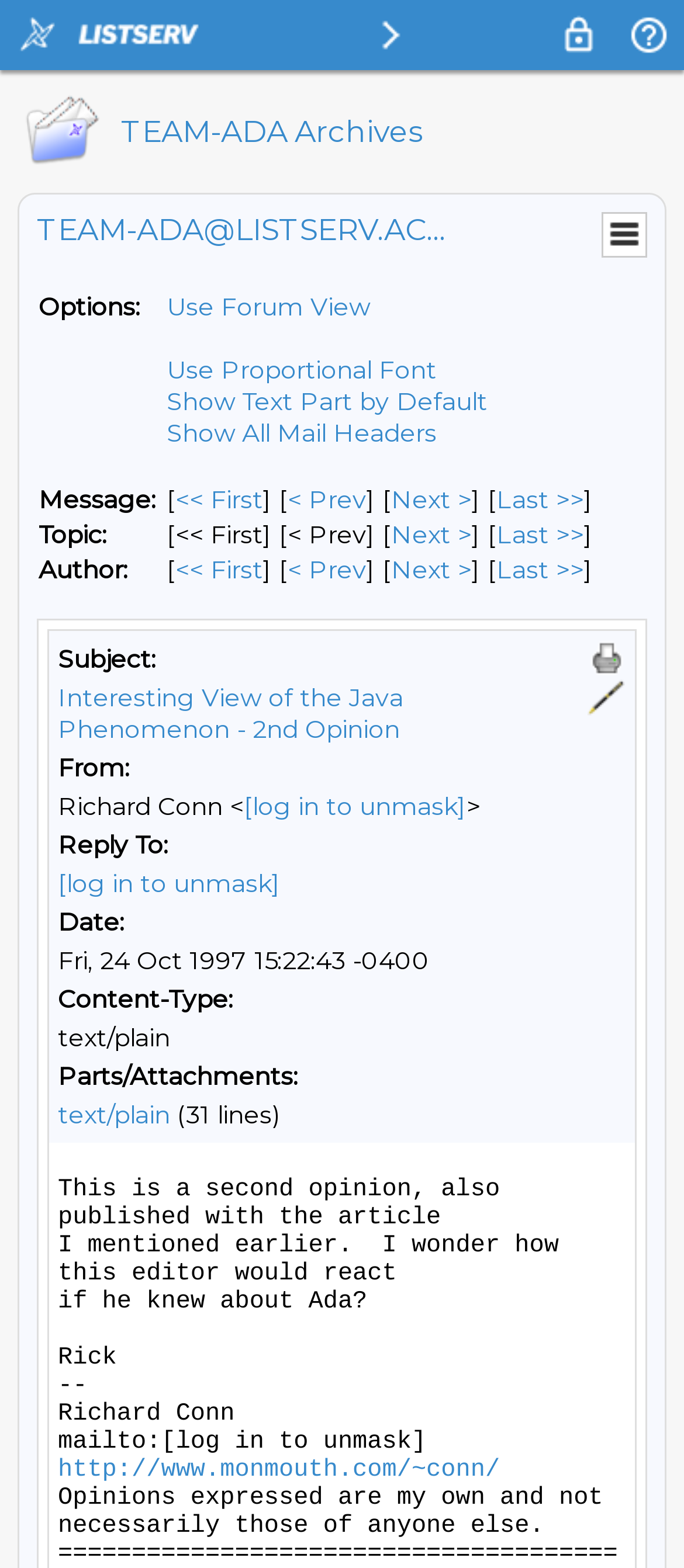Extract the bounding box coordinates of the UI element described by: "Show All Mail Headers". The coordinates should include four float numbers ranging from 0 to 1, e.g., [left, top, right, bottom].

[0.244, 0.266, 0.638, 0.286]